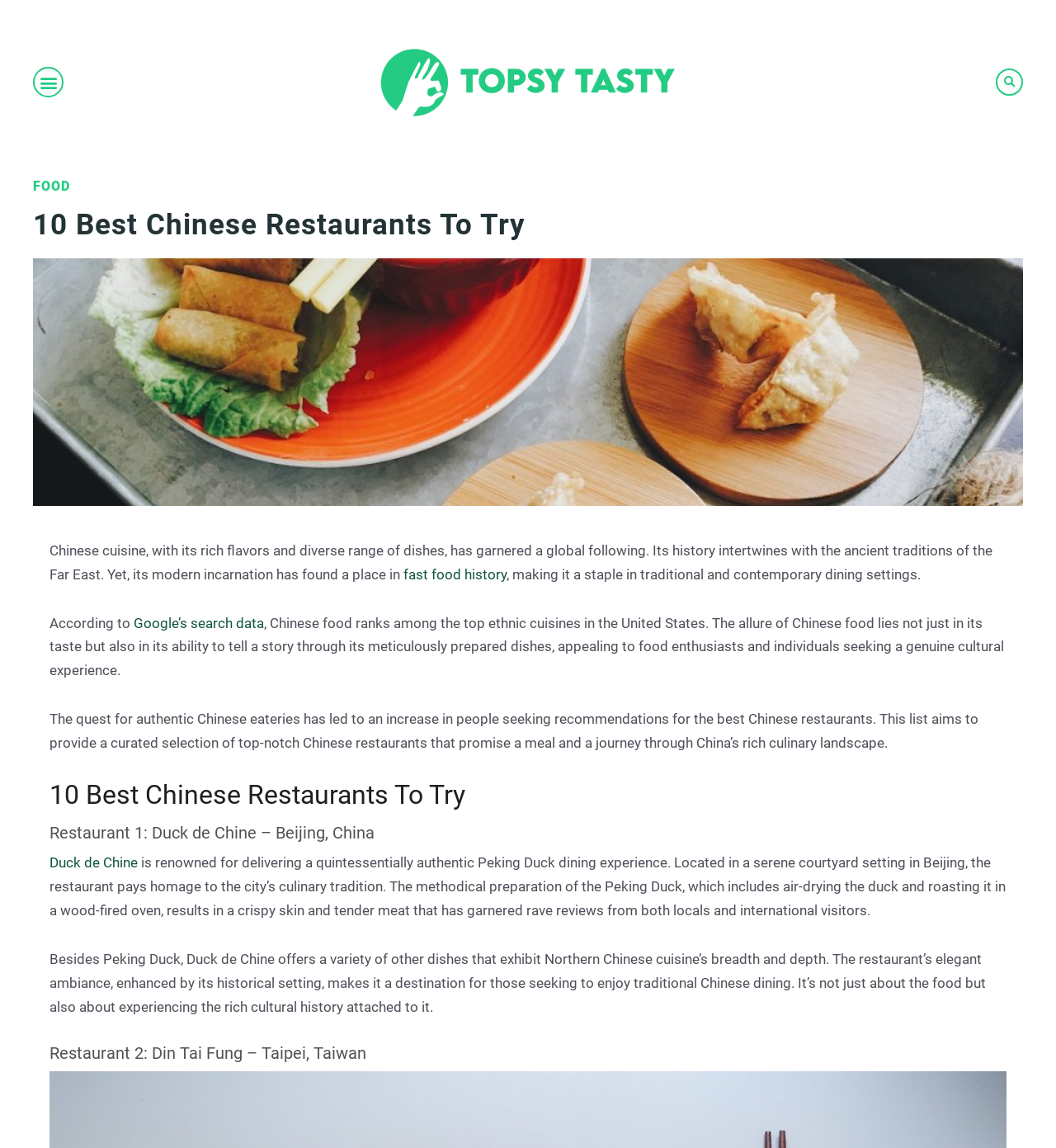Explain in detail what you observe on this webpage.

The webpage is a culinary guide that presents a curated list of the top 10 Chinese restaurants, each offering a unique blend of traditional flavors and modern creativity. At the top left corner, there is a menu toggle button, and next to it, the Topsy Tasty logo is displayed as an image with a link. On the top right corner, a search bar is located, accompanied by a search button.

Below the logo, a heading "10 Best Chinese Restaurants To Try" is prominently displayed, followed by an image of a tray with various Chinese foods. The page then introduces the concept of Chinese cuisine, describing its rich flavors, diverse range of dishes, and global popularity. The text also mentions the history of Chinese food and its modern incarnation.

The page then transitions to the main content, which is the list of top Chinese restaurants. The first restaurant, Duck de Chine, is located in Beijing, China, and is renowned for its authentic Peking Duck dining experience. The text describes the restaurant's serene courtyard setting, its methodical preparation of Peking Duck, and its variety of other dishes that showcase Northern Chinese cuisine. The restaurant's elegant ambiance and historical setting are also highlighted.

The second restaurant, Din Tai Fung, is located in Taipei, Taiwan, and is introduced with a heading that stands out on the page. The webpage continues to list more restaurants, each with its unique features and culinary offerings.